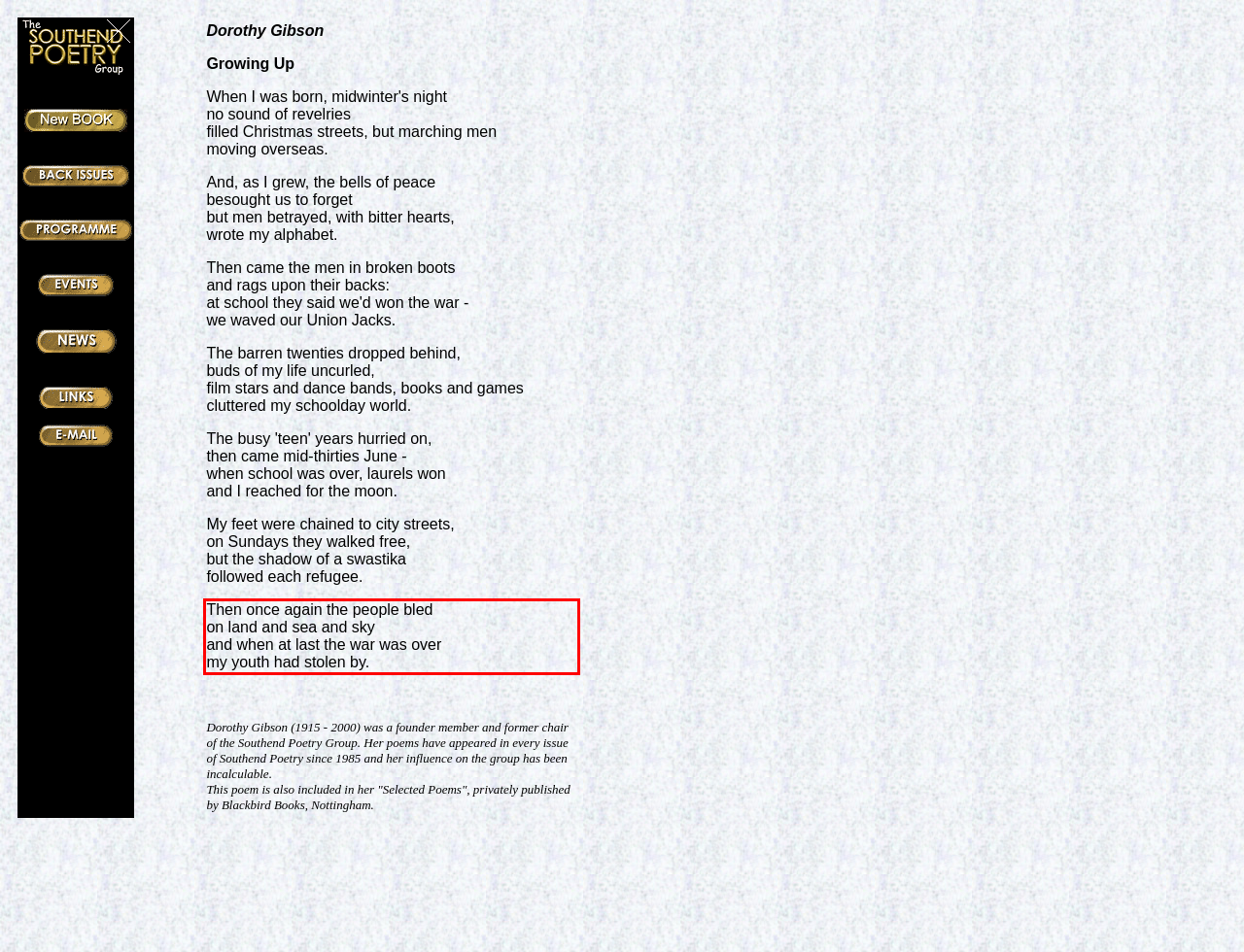Please recognize and transcribe the text located inside the red bounding box in the webpage image.

Then once again the people bled on land and sea and sky and when at last the war was over my youth had stolen by.